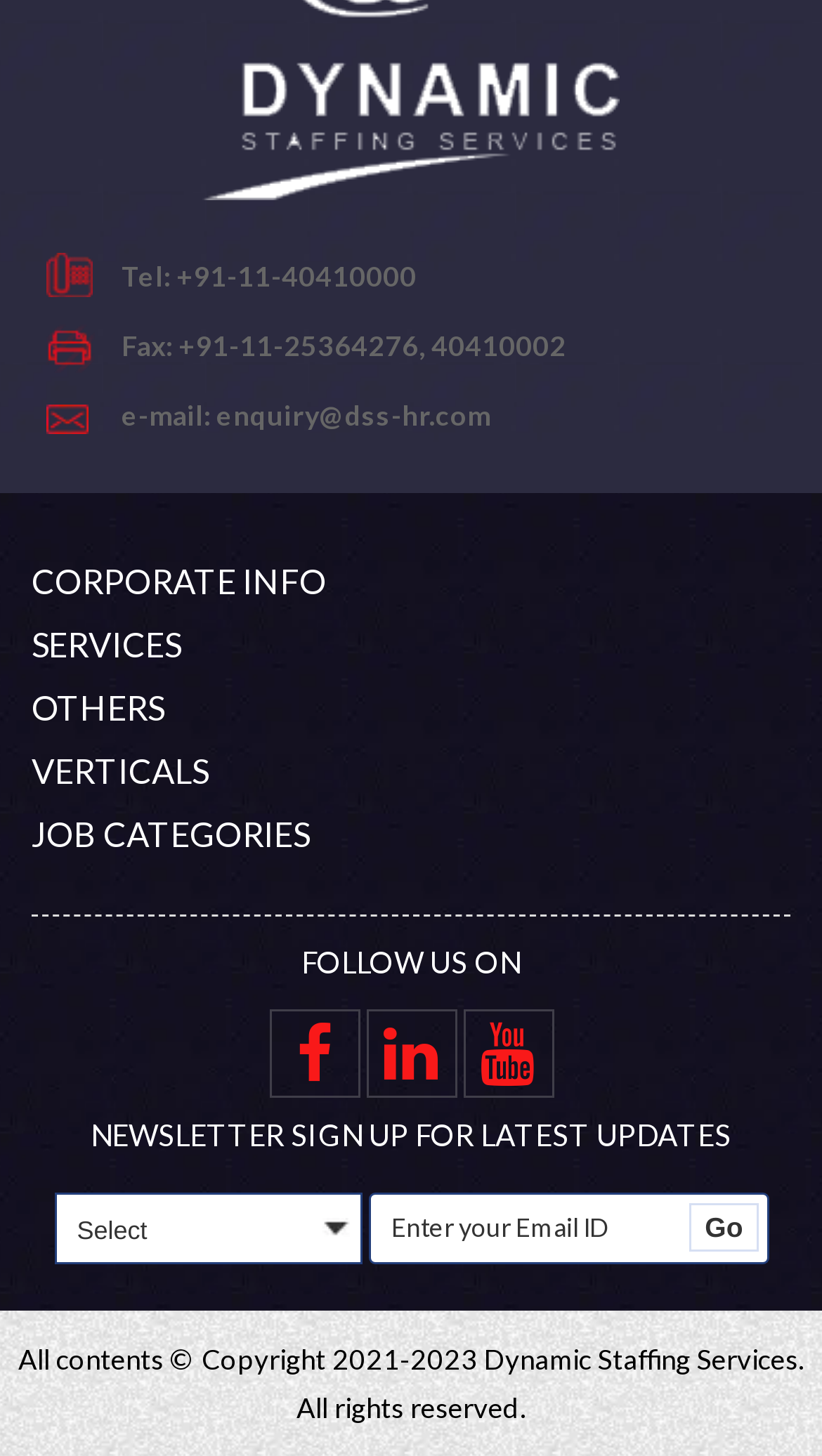Find the bounding box coordinates for the element that must be clicked to complete the instruction: "Click on the 'White Collar Recruitment' link". The coordinates should be four float numbers between 0 and 1, indicated as [left, top, right, bottom].

[0.038, 0.467, 0.415, 0.49]